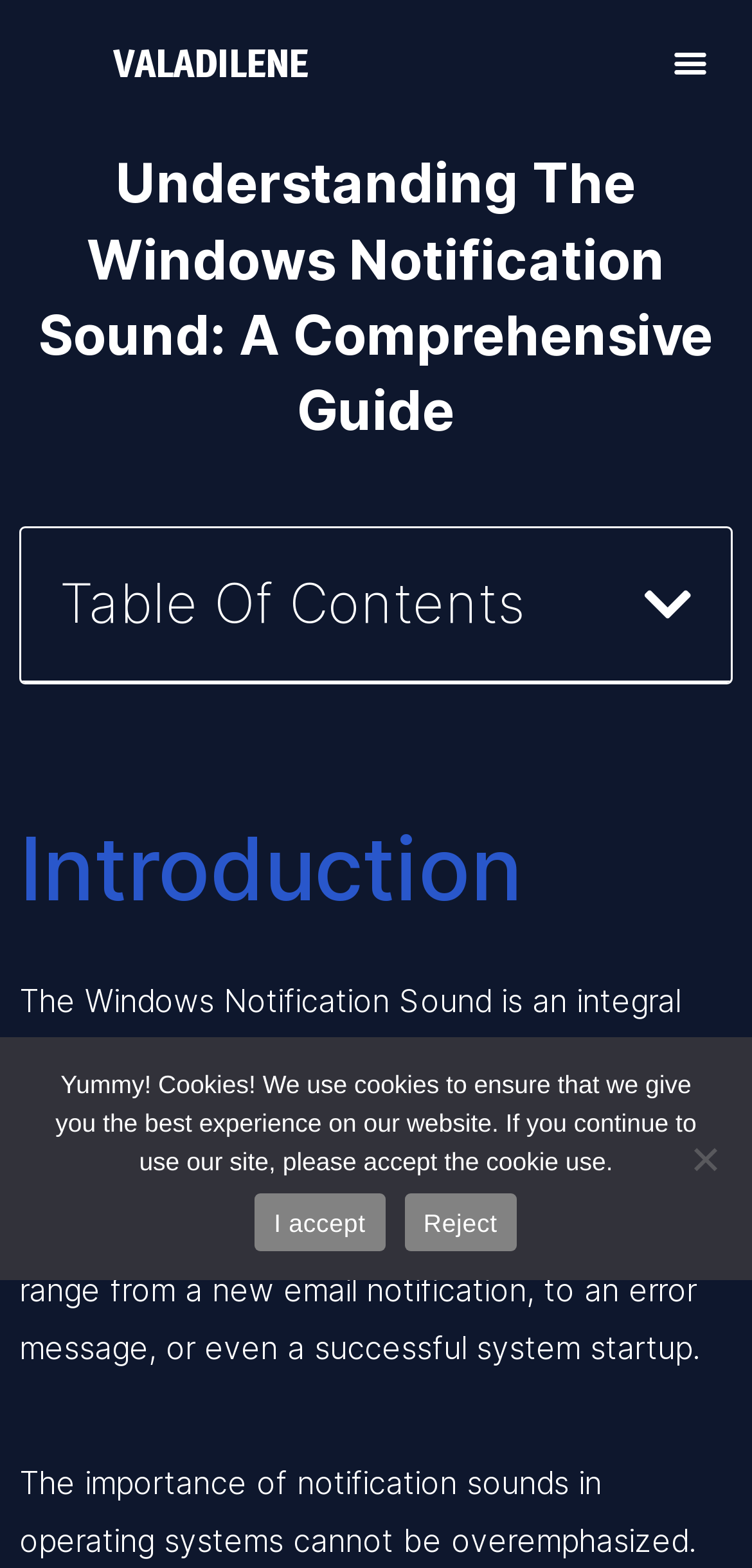Identify the bounding box for the UI element that is described as follows: "Menu".

[0.884, 0.024, 0.953, 0.057]